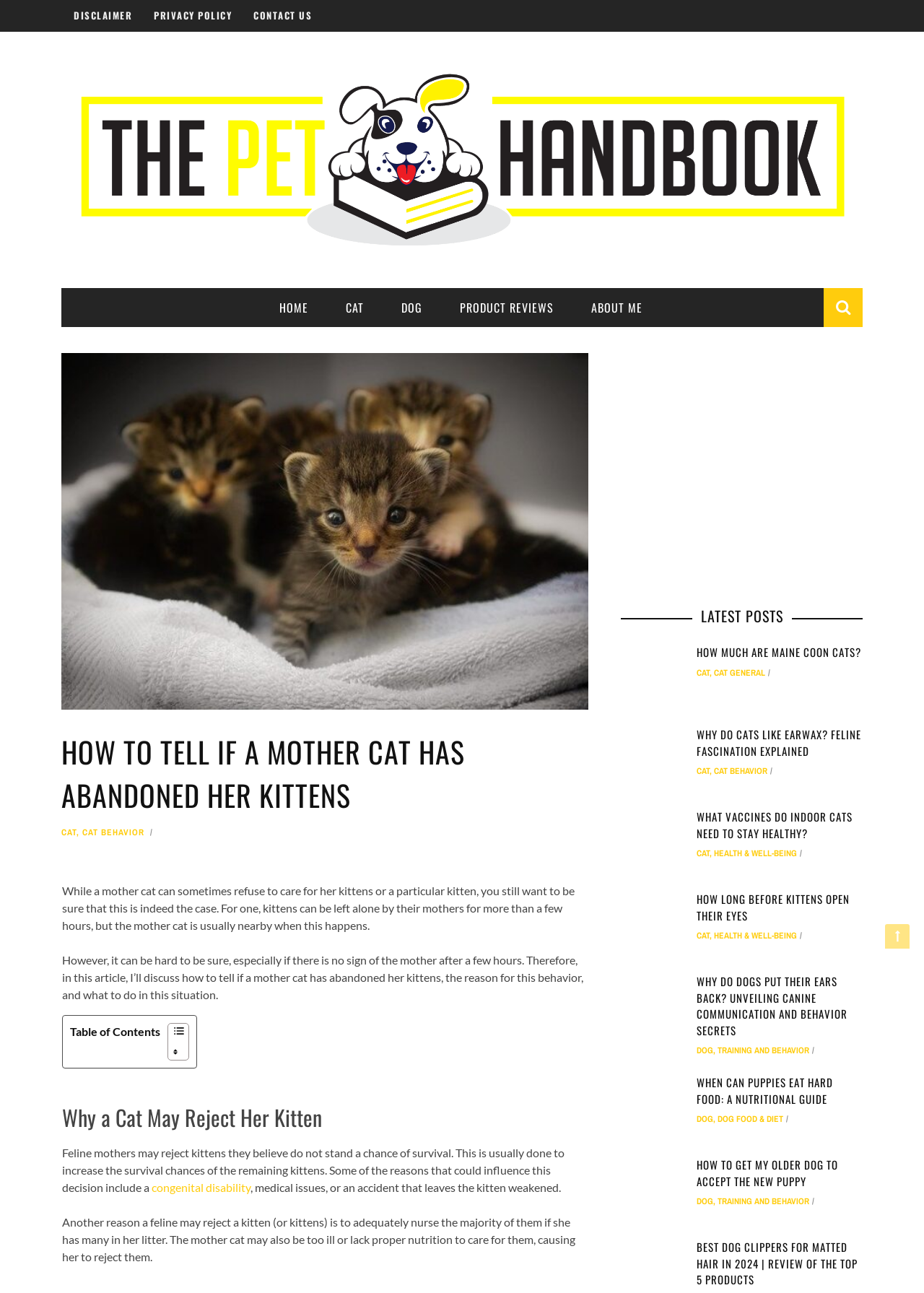Deliver a detailed narrative of the webpage's visual and textual elements.

This webpage is about cat behavior and care, specifically focusing on how to tell if a mother cat has abandoned her kittens. The page has a logo at the top left corner, with a navigation menu below it featuring links to various categories such as "Cat", "Dog", "Product Reviews", and more. 

Below the navigation menu, there is a heading that reads "How to Tell if a Mother Cat Has Abandoned Her Kittens" followed by a brief introduction to the topic. The introduction explains that while a mother cat may sometimes refuse to care for her kittens, it's essential to determine if this is indeed the case.

The page then delves into the reasons why a cat may reject her kittens, including congenital disabilities, medical issues, or accidents that leave the kitten weakened. It also mentions that a mother cat may reject kittens to increase the survival chances of the remaining ones or due to her own illness or lack of proper nutrition.

The webpage has a table of contents on the left side, which allows users to navigate to specific sections of the article. The article is divided into sections, each discussing a particular aspect of mother cat behavior and kitten care.

On the right side of the page, there are links to related articles, including "How Much Are Maine Coon Cats?", "Why Do Cats Like Earwax?", and "What Vaccines Do Indoor Cats Need to Stay Healthy?". These links are accompanied by images and brief summaries of each article.

At the bottom of the page, there are more links to related categories, such as "Cat Behavior", "Litter & Litter Boxes", and "Health & Well-being". Overall, the webpage provides a comprehensive guide to understanding mother cat behavior and caring for kittens, with additional resources and related information available on the side.